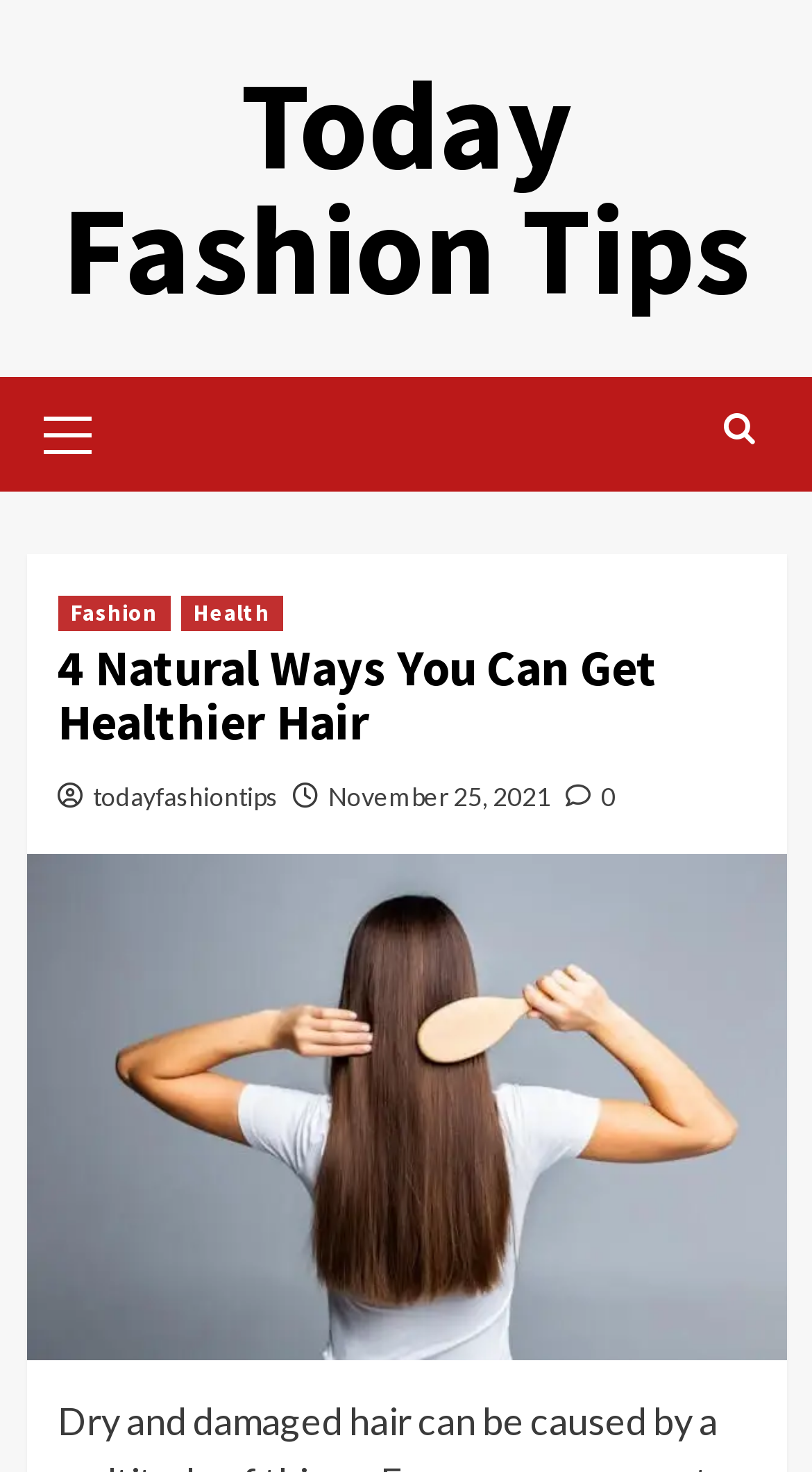Your task is to extract the text of the main heading from the webpage.

4 Natural Ways You Can Get Healthier Hair